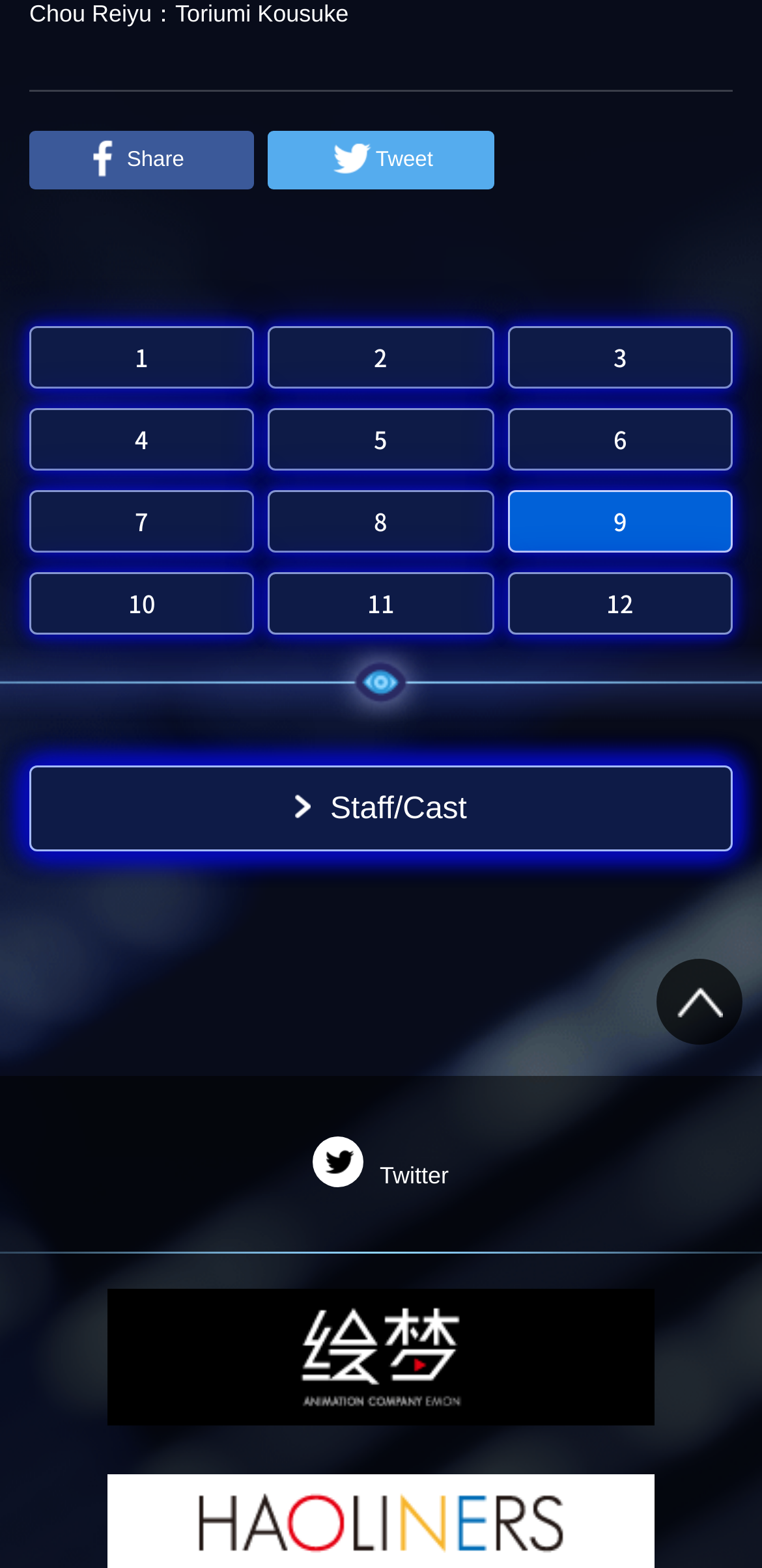Extract the bounding box for the UI element that matches this description: "10".

[0.038, 0.365, 0.334, 0.405]